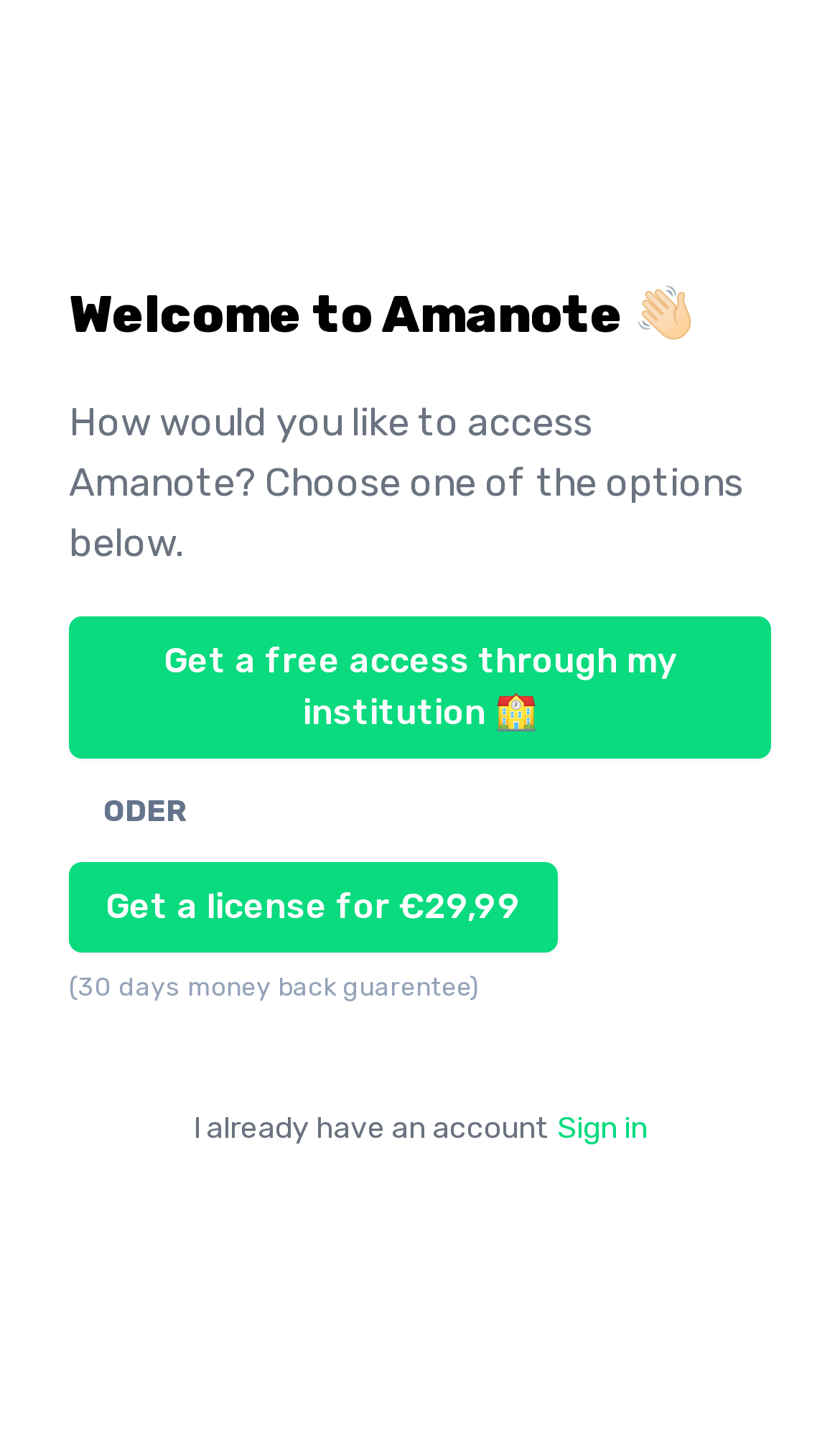What is the greeting emoji in the welcome message?
Based on the visual information, provide a detailed and comprehensive answer.

The welcome message is 'Welcome to Amanote 👋🏻', and the greeting emoji is the waving hand sign 👋🏻.